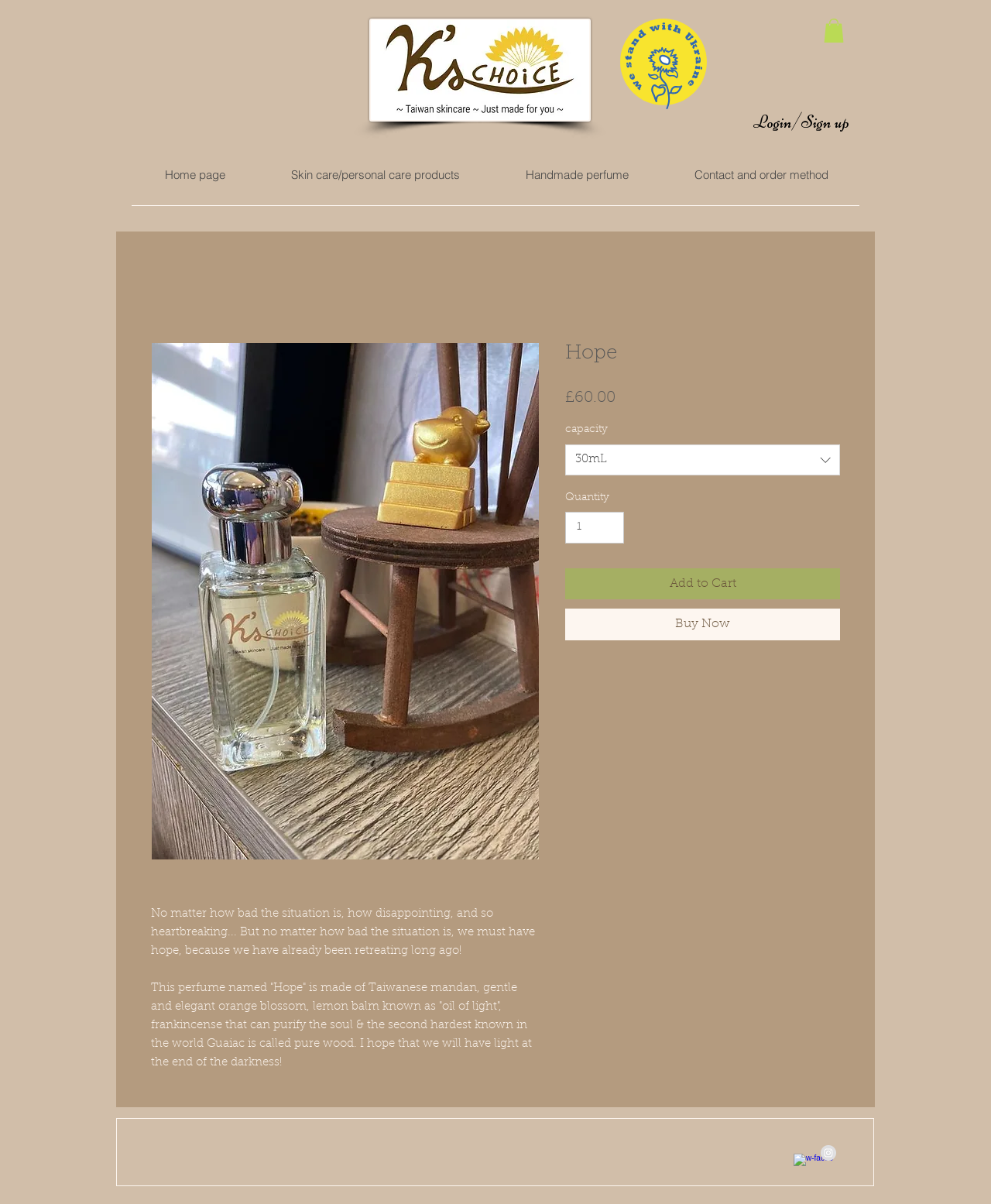What is the capacity of the perfume?
Answer the question in as much detail as possible.

The capacity of the perfume is 30mL as indicated by the listbox element on the webpage.